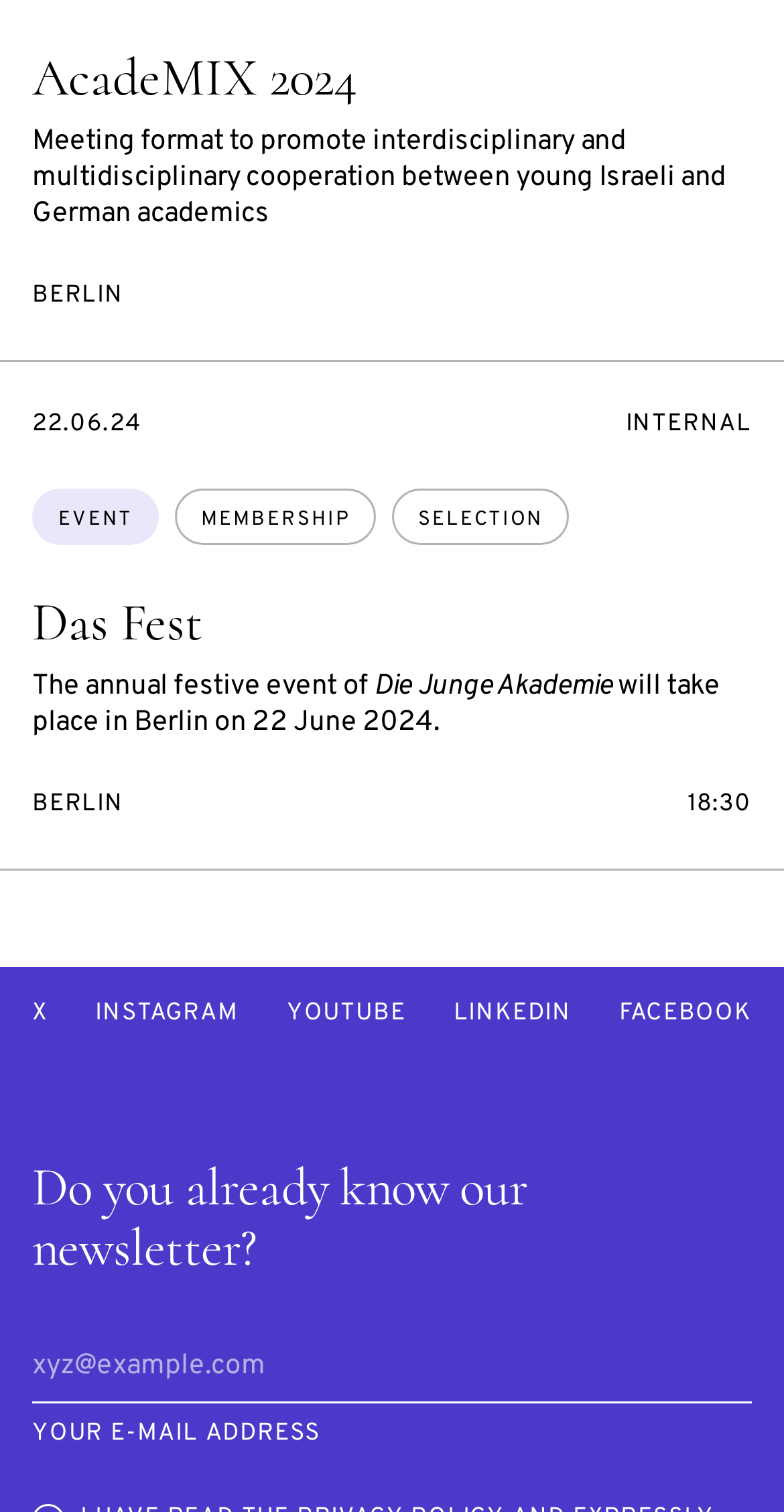Please determine the bounding box coordinates of the element's region to click in order to carry out the following instruction: "Click on the link to AcadeMIX 2024". The coordinates should be four float numbers between 0 and 1, i.e., [left, top, right, bottom].

[0.041, 0.031, 0.456, 0.072]